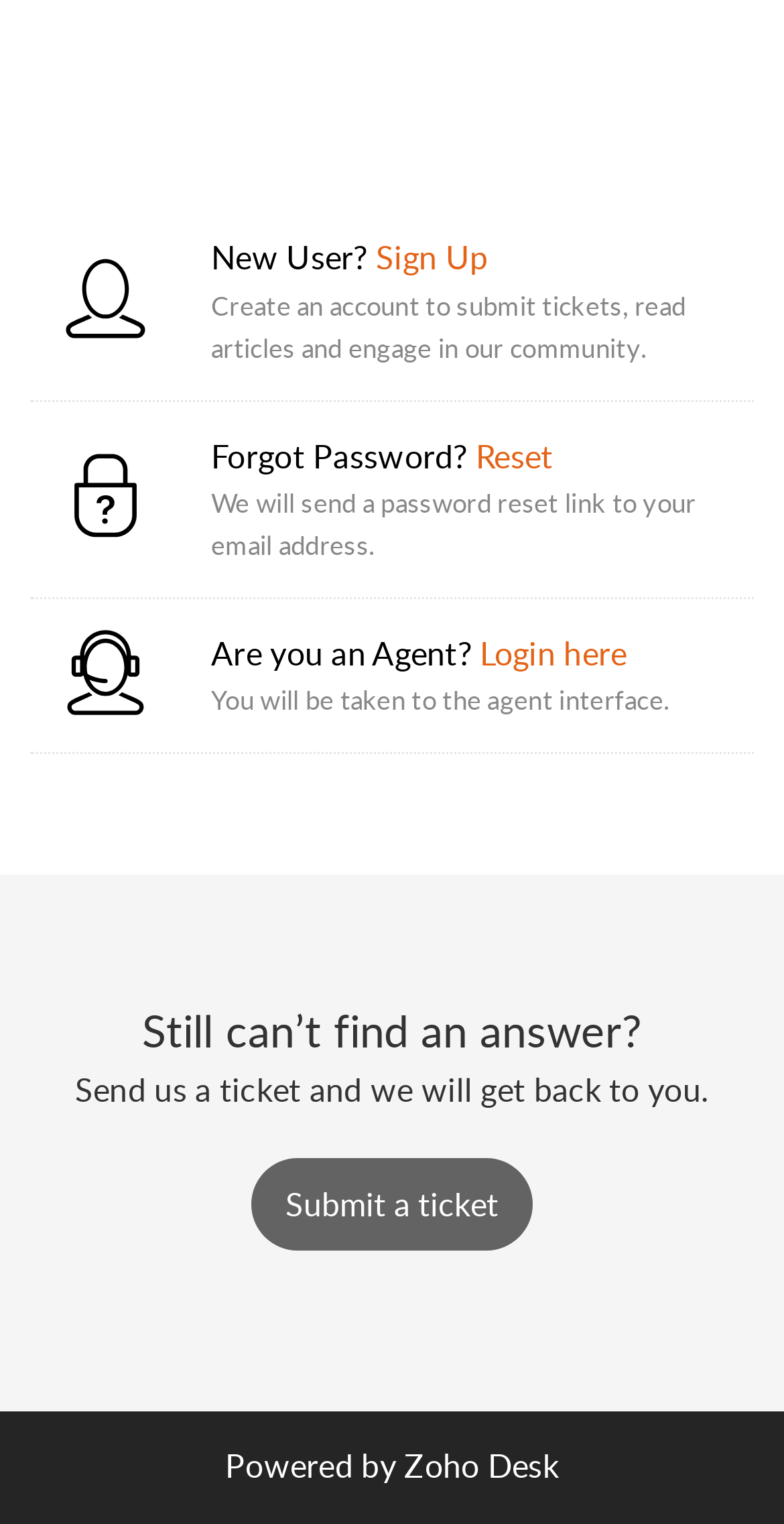What can be done after creating an account?
With the help of the image, please provide a detailed response to the question.

The description next to the 'Sign Up' link states 'Create an account to submit tickets, read articles and engage in our community.' This suggests that after creating an account, users can submit tickets, read articles, and engage in the community.